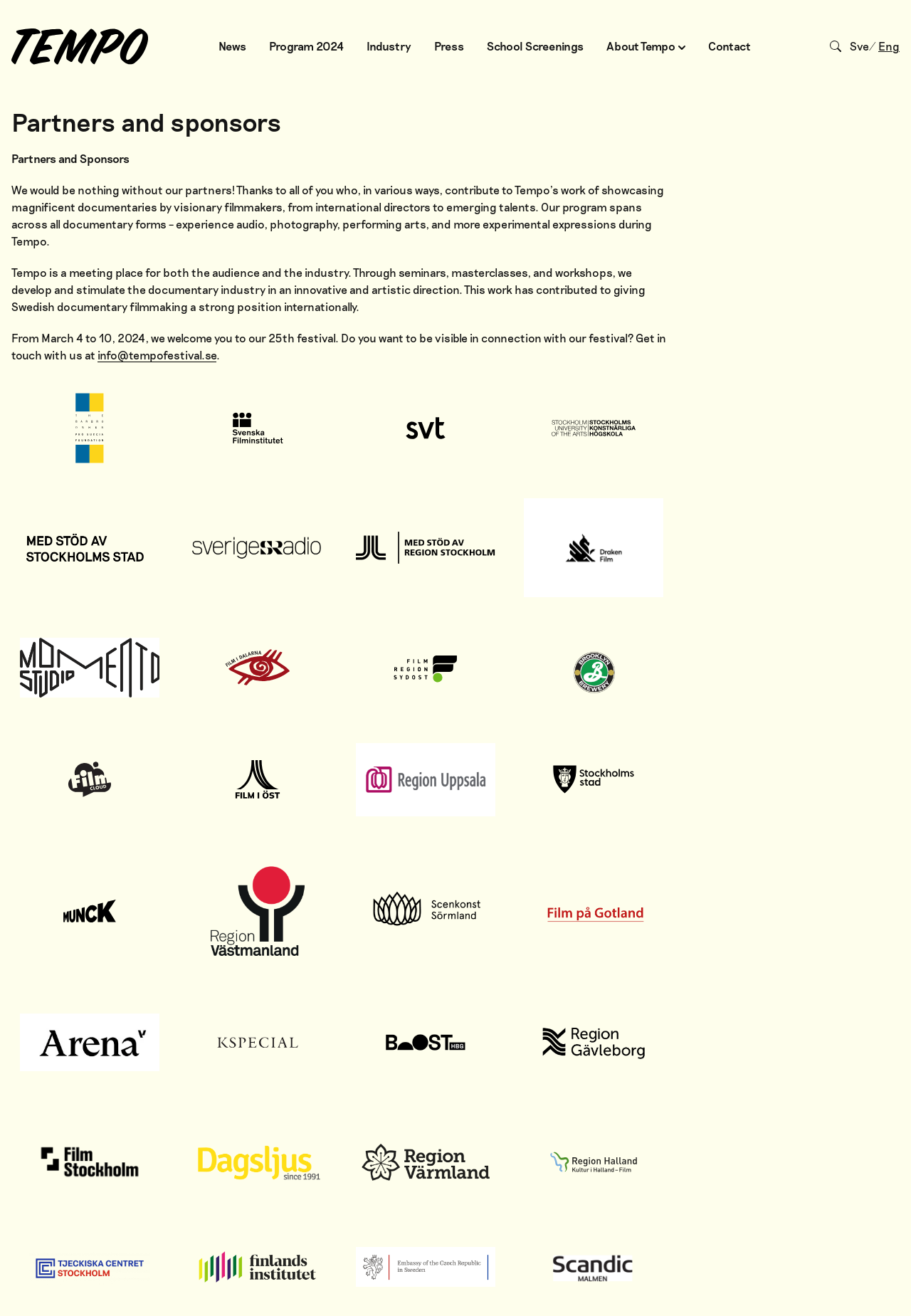Given the element description, predict the bounding box coordinates in the format (top-left x, top-left y, bottom-right x, bottom-right y). Make sure all values are between 0 and 1. Here is the element description: title="29 Embassy of Czech Republic"

[0.381, 0.936, 0.553, 0.99]